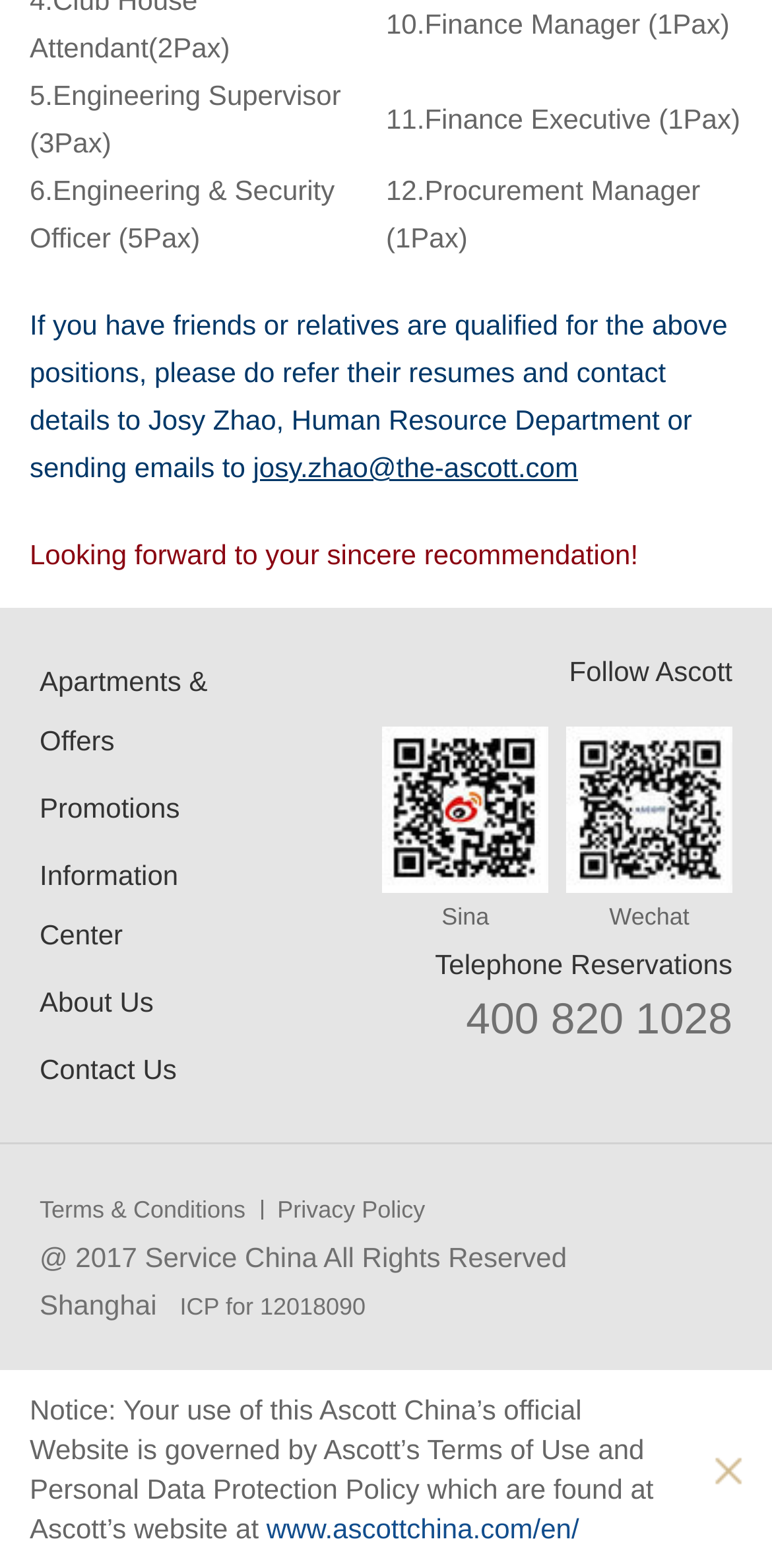What is the telephone number for reservations?
With the help of the image, please provide a detailed response to the question.

I found the telephone number by examining the link element with the text '400 820 1028', which is mentioned under the 'Telephone Reservations' heading.